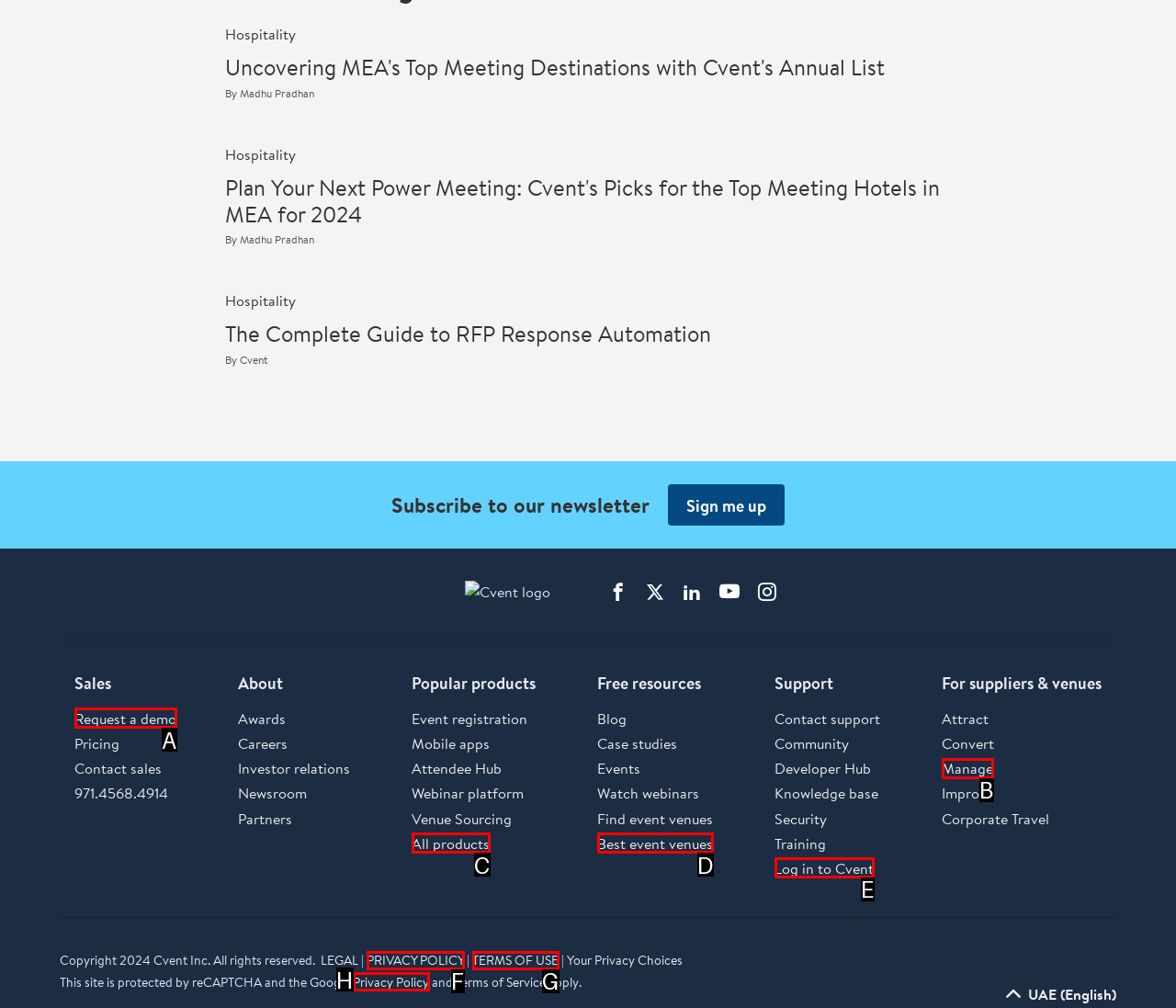Decide which UI element to click to accomplish the task: Log in to Cvent
Respond with the corresponding option letter.

E